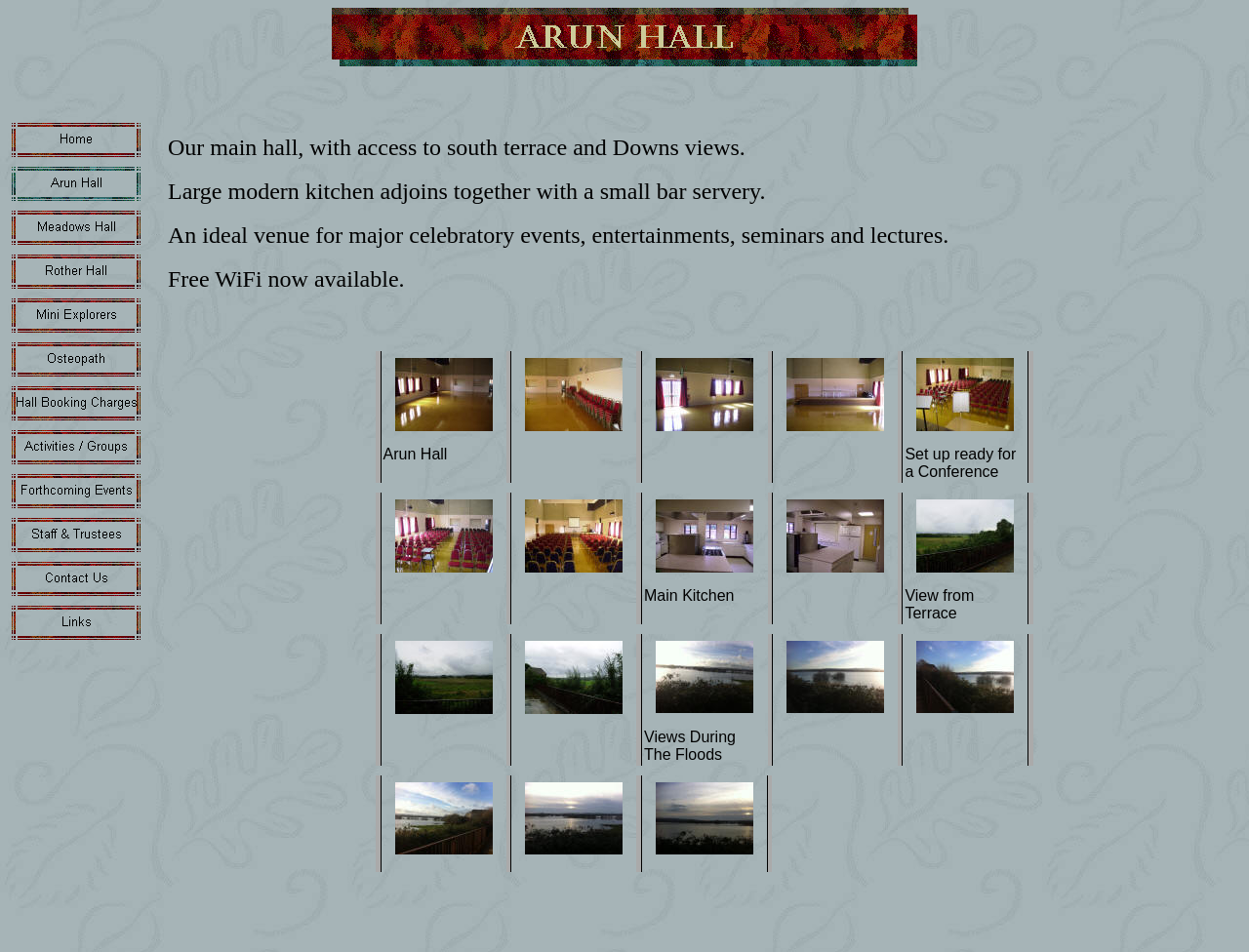Use a single word or phrase to answer the question:
Is the hall equipped with WiFi?

Yes